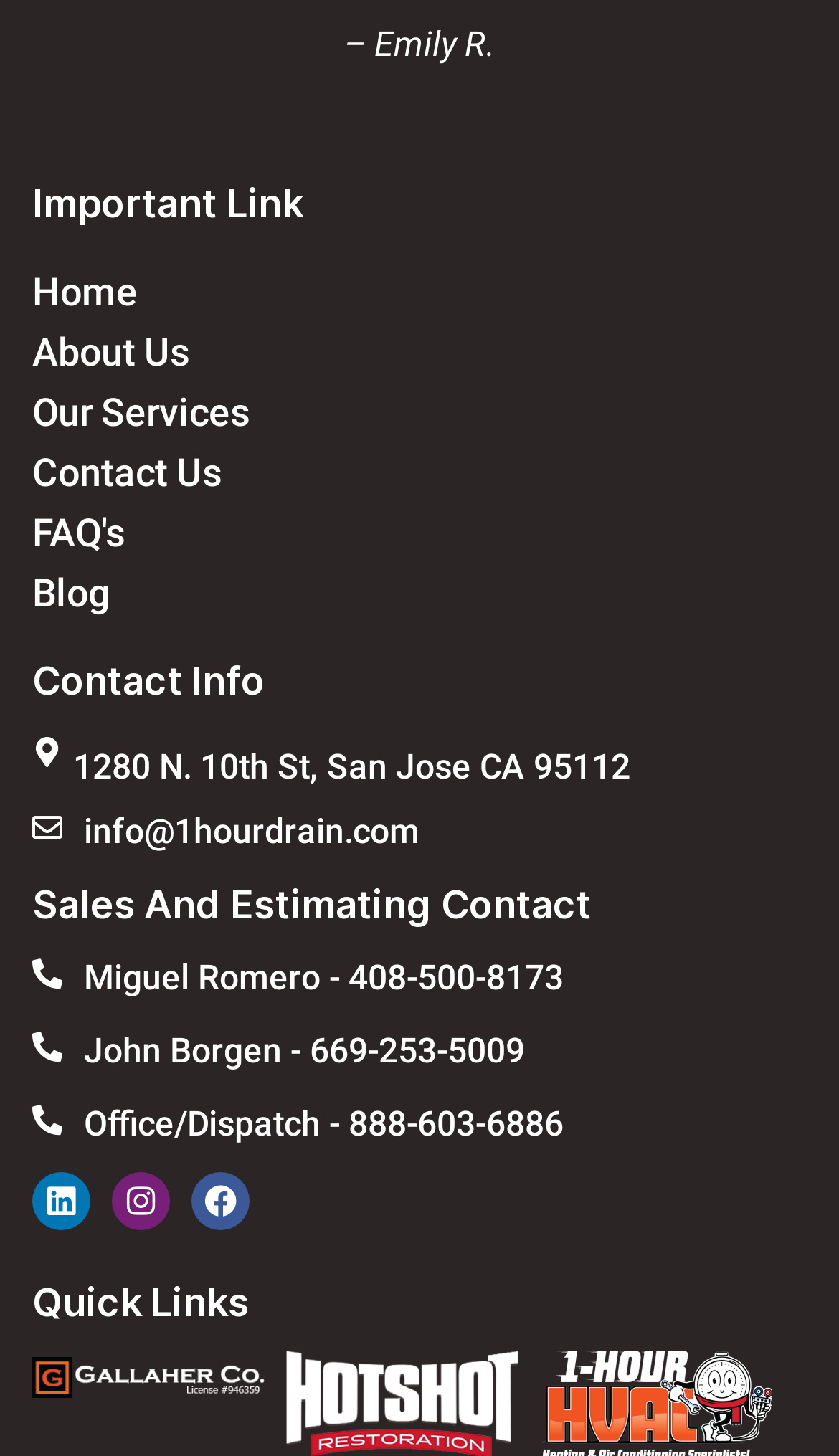How many main navigation links are there?
Please answer the question as detailed as possible.

I counted the number of main navigation links at the top of the webpage, which are 'Home', 'About Us', 'Our Services', 'Contact Us', 'FAQ's', and 'Blog'.